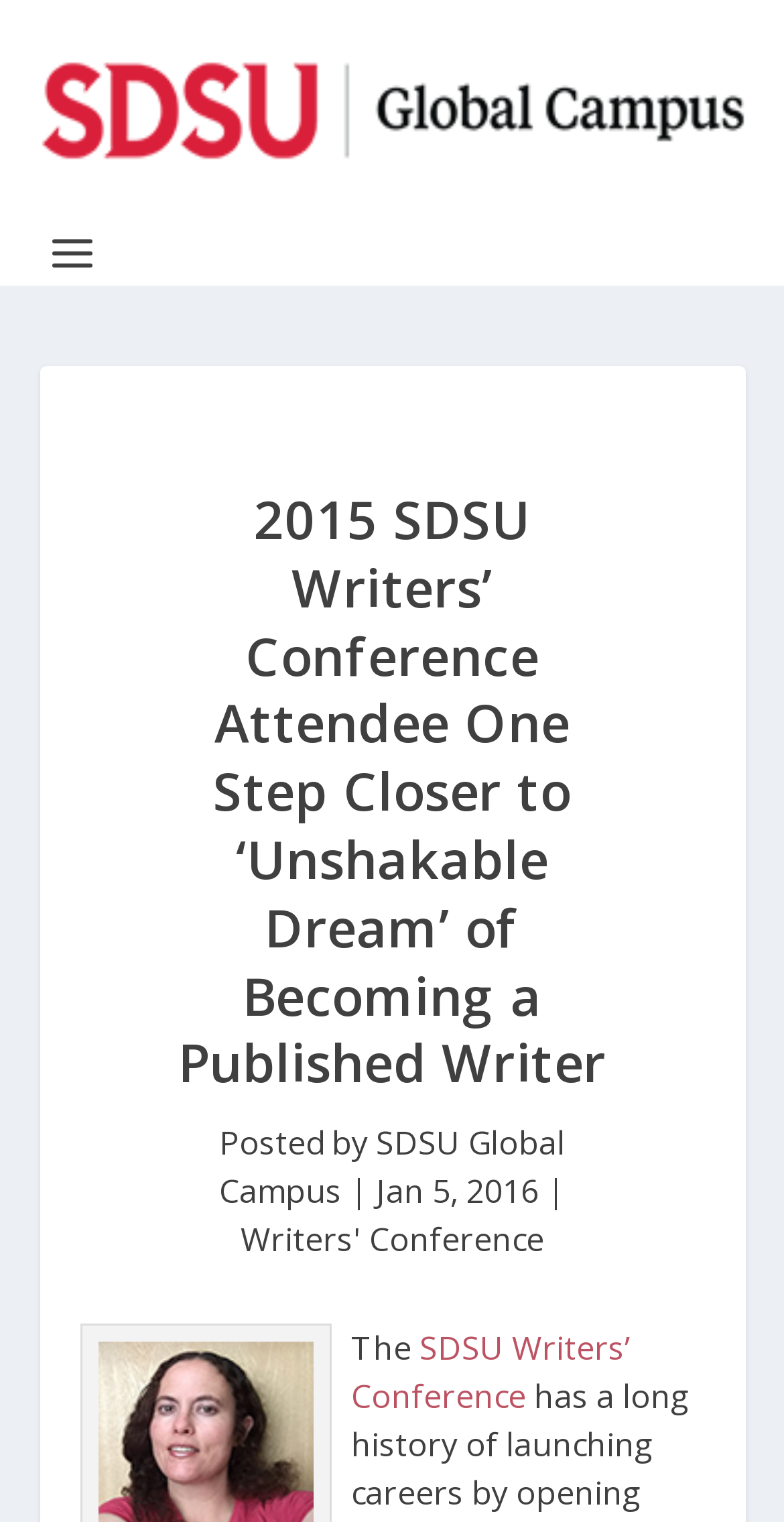Create an elaborate caption that covers all aspects of the webpage.

The webpage is about Maddie Rue Burke's experience at the 2015 SDSU Writers' Conference, where she attended to receive feedback on her post-apocalyptic novel, Dark in Nature, and ultimately won a Conference Choice Award. 

At the top left of the page, there is a link to the SDSU Global Campus Blog, accompanied by an image with the same name. Below this, a prominent heading occupies most of the width of the page, stating the title of the article. 

On the lower left side of the page, there is a section with the author's name, "Posted by", followed by a link to SDSU Global Campus, a vertical bar, and the date "Jan 5, 2016". 

To the right of this section, there is a link to "Writers' Conference", and below it, a sentence starts with "The" and continues with a link to "SDSU Writers’ Conference".